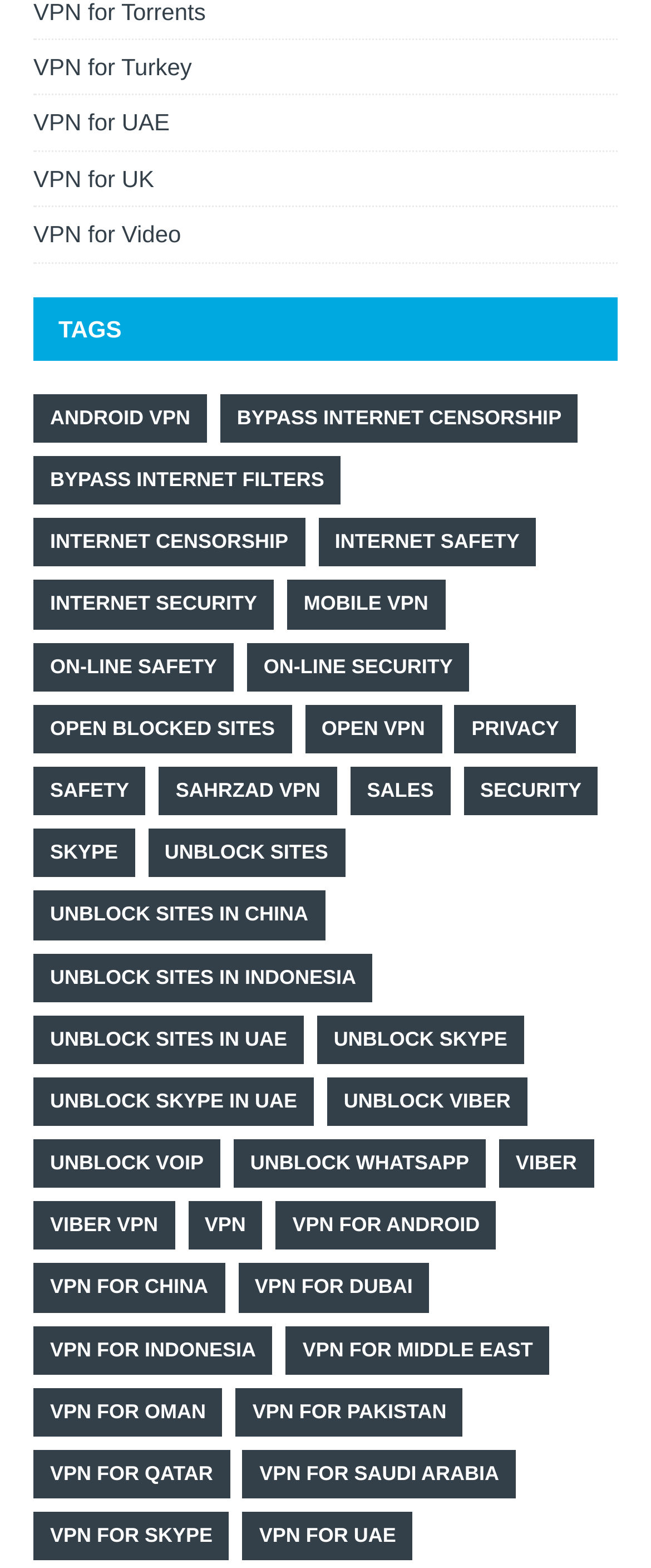Identify the bounding box coordinates of the part that should be clicked to carry out this instruction: "Check out UNBLOCK SKYPE IN UAE".

[0.051, 0.687, 0.482, 0.718]